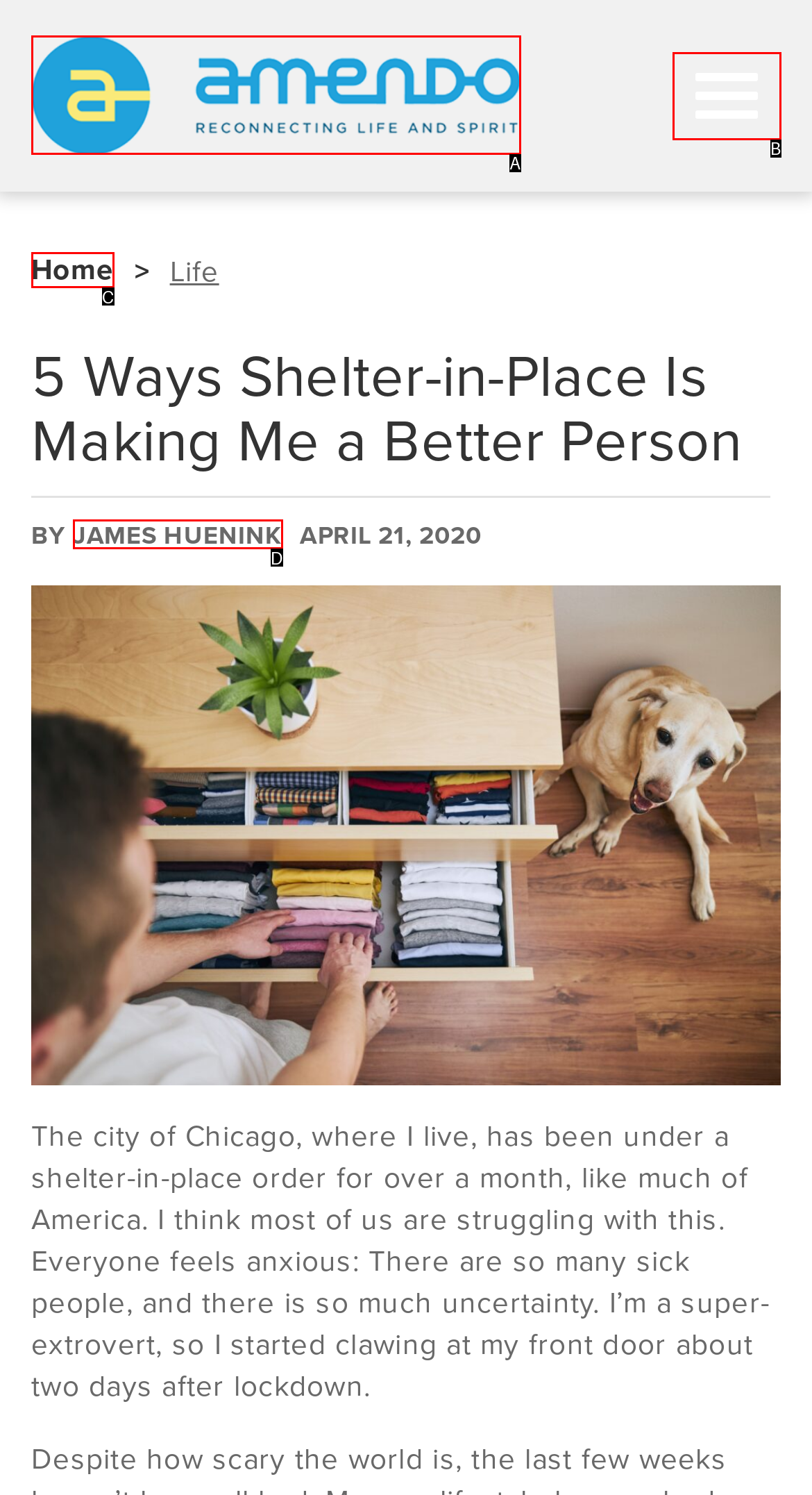Determine the HTML element that aligns with the description: James Huenink
Answer by stating the letter of the appropriate option from the available choices.

D